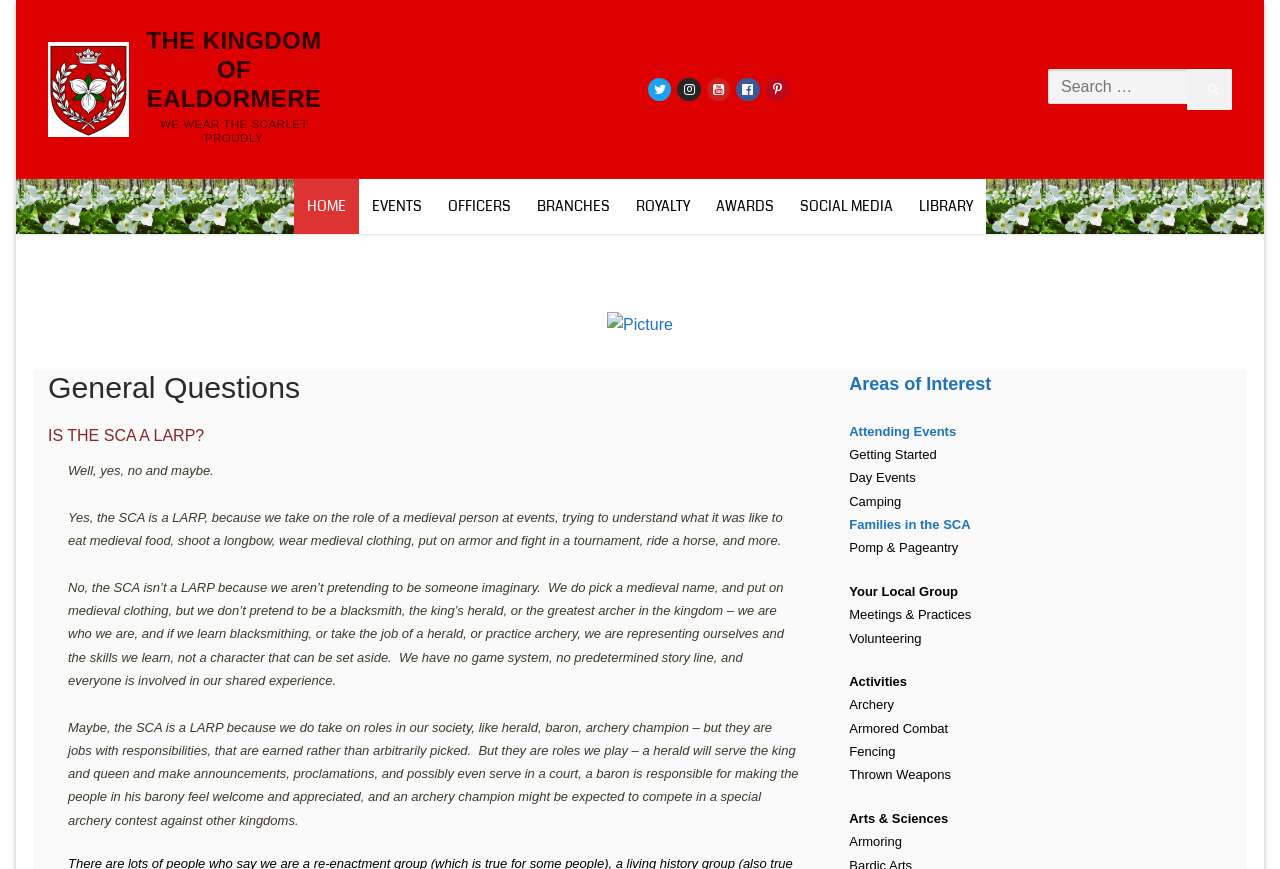Determine the bounding box coordinates of the clickable element necessary to fulfill the instruction: "Search for something". Provide the coordinates as four float numbers within the 0 to 1 range, i.e., [left, top, right, bottom].

[0.819, 0.079, 0.962, 0.127]